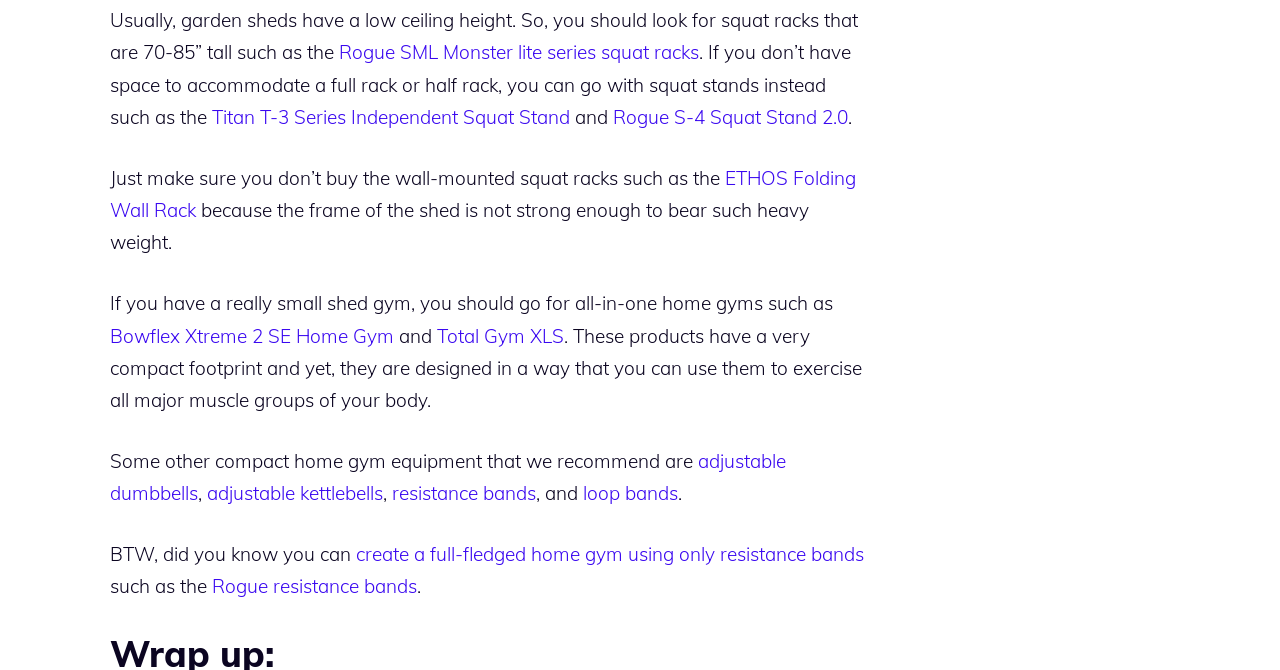Could you highlight the region that needs to be clicked to execute the instruction: "Visit Titan T-3 Series Independent Squat Stand"?

[0.166, 0.157, 0.449, 0.193]